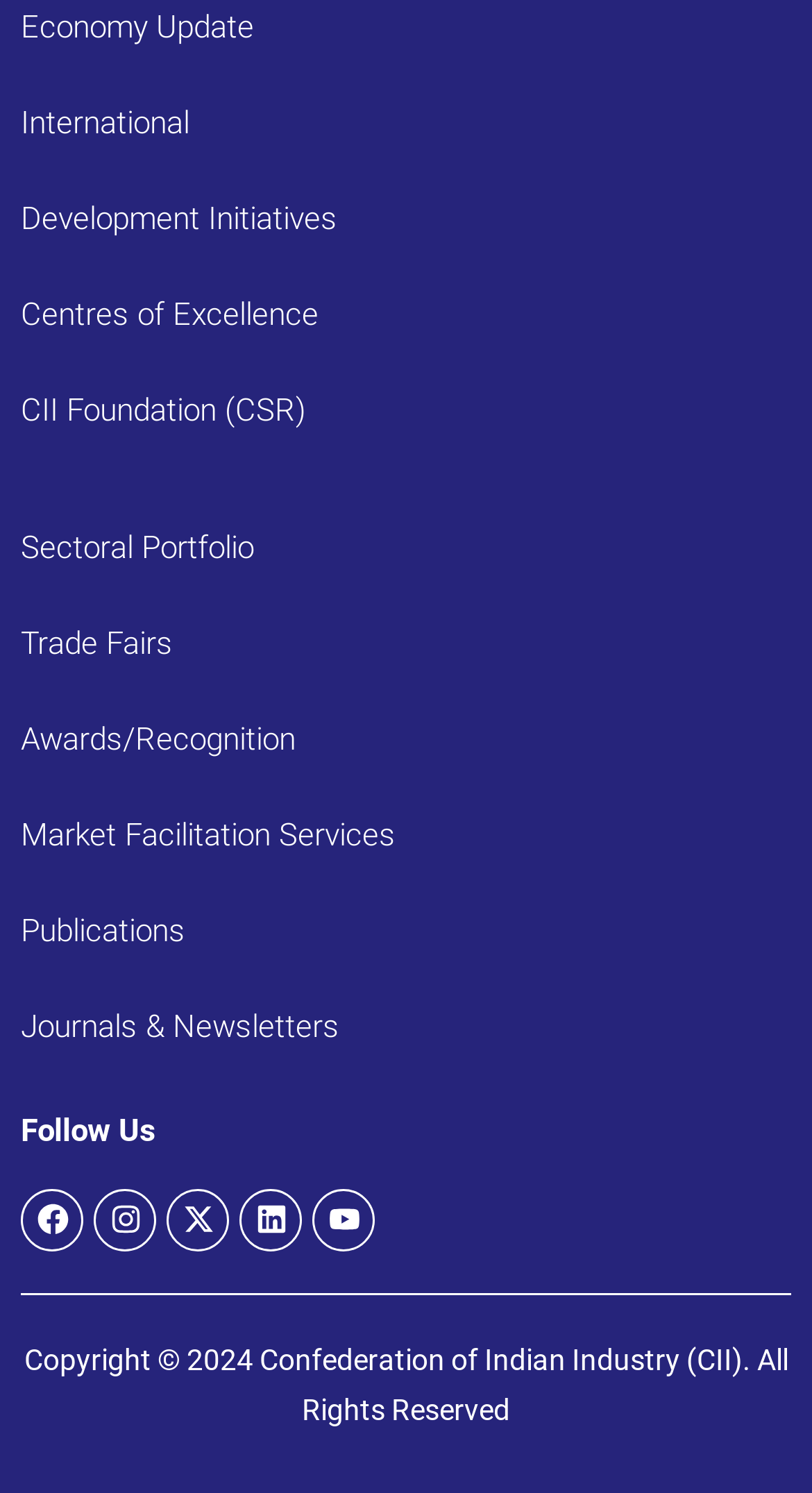Identify the bounding box coordinates for the UI element described as follows: Trade Fairs. Use the format (top-left x, top-left y, bottom-right x, bottom-right y) and ensure all values are floating point numbers between 0 and 1.

[0.026, 0.398, 0.931, 0.463]